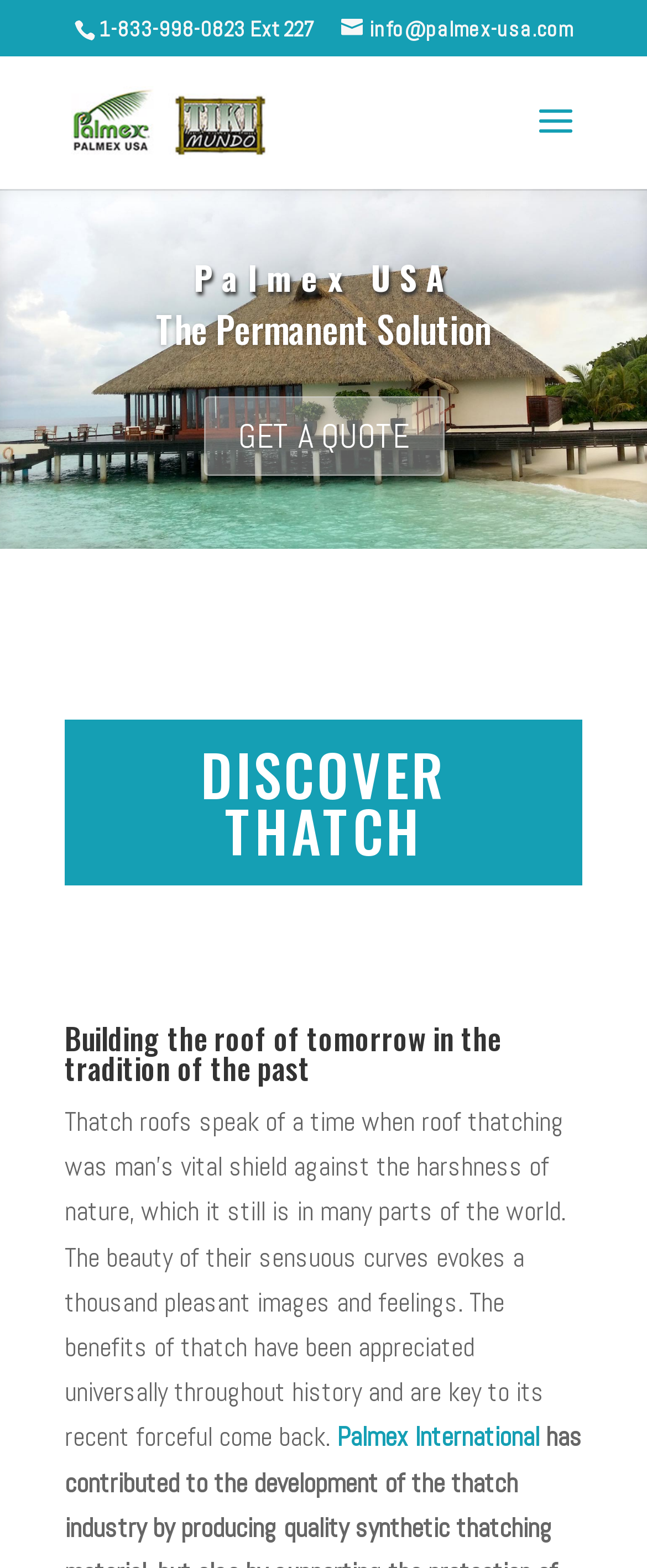Please answer the following question using a single word or phrase: What is the purpose of thatch roofs?

shield against nature